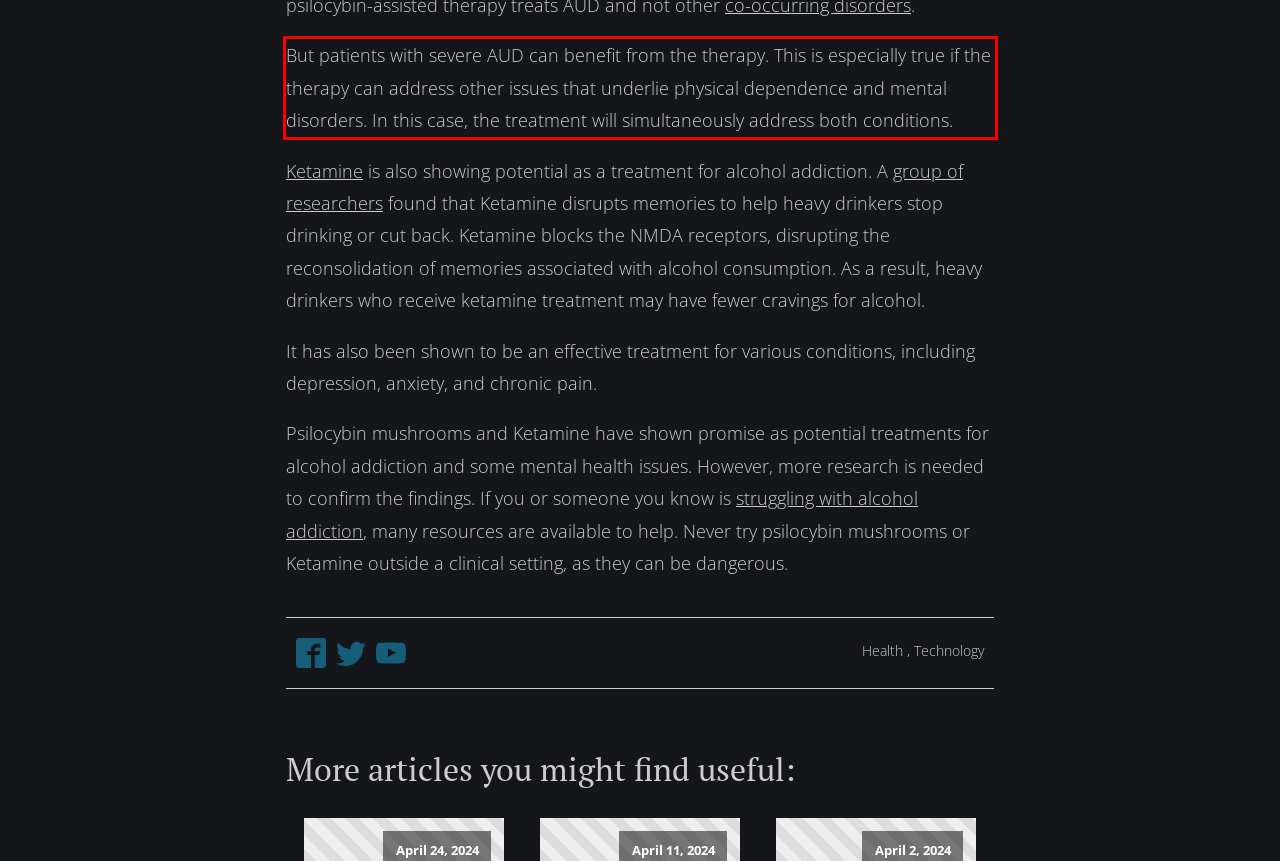Identify and transcribe the text content enclosed by the red bounding box in the given screenshot.

But patients with severe AUD can benefit from the therapy. This is especially true if the therapy can address other issues that underlie physical dependence and mental disorders. In this case, the treatment will simultaneously address both conditions.